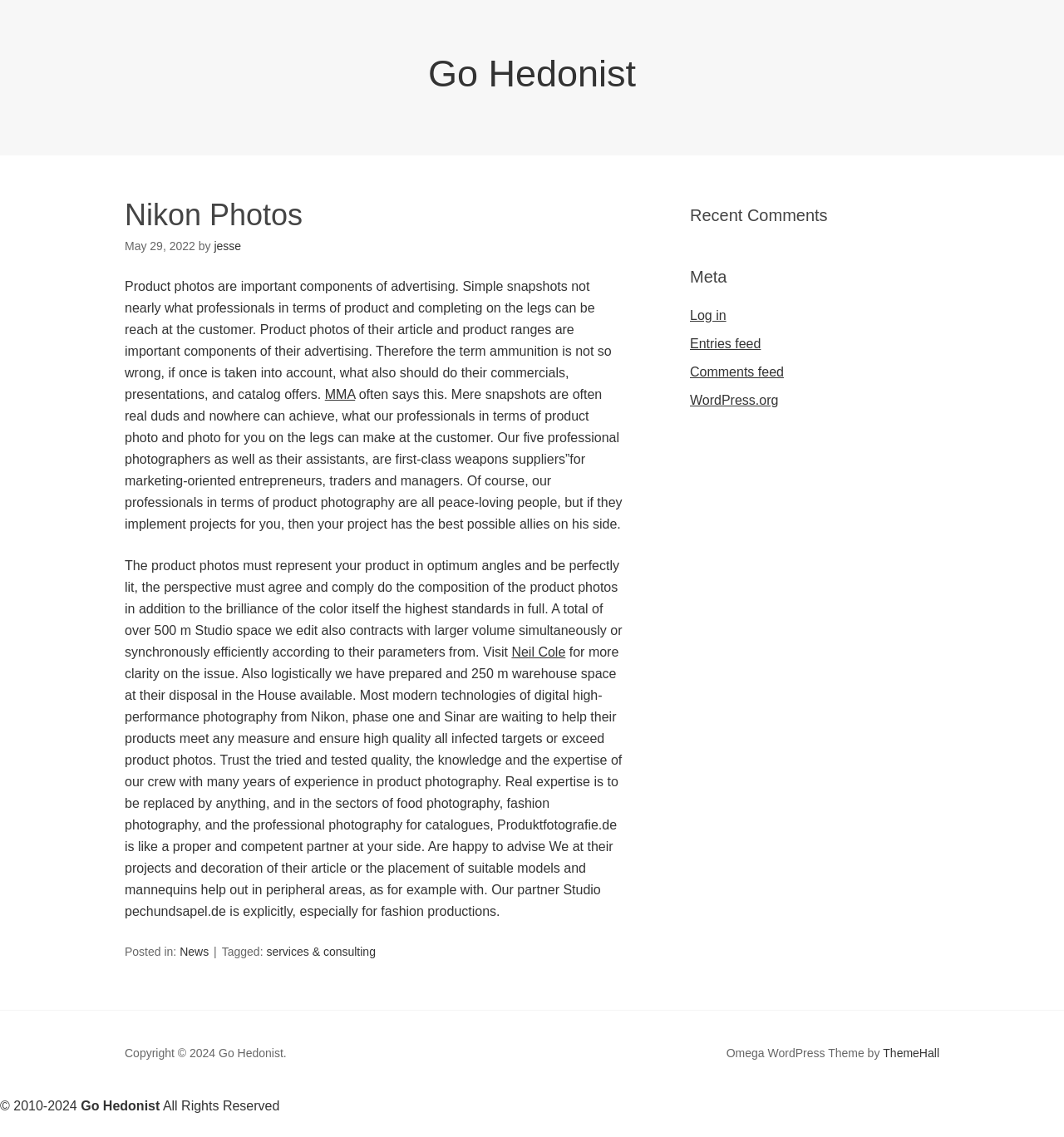Find the bounding box coordinates of the element's region that should be clicked in order to follow the given instruction: "Check the recent comments". The coordinates should consist of four float numbers between 0 and 1, i.e., [left, top, right, bottom].

[0.648, 0.181, 0.883, 0.198]